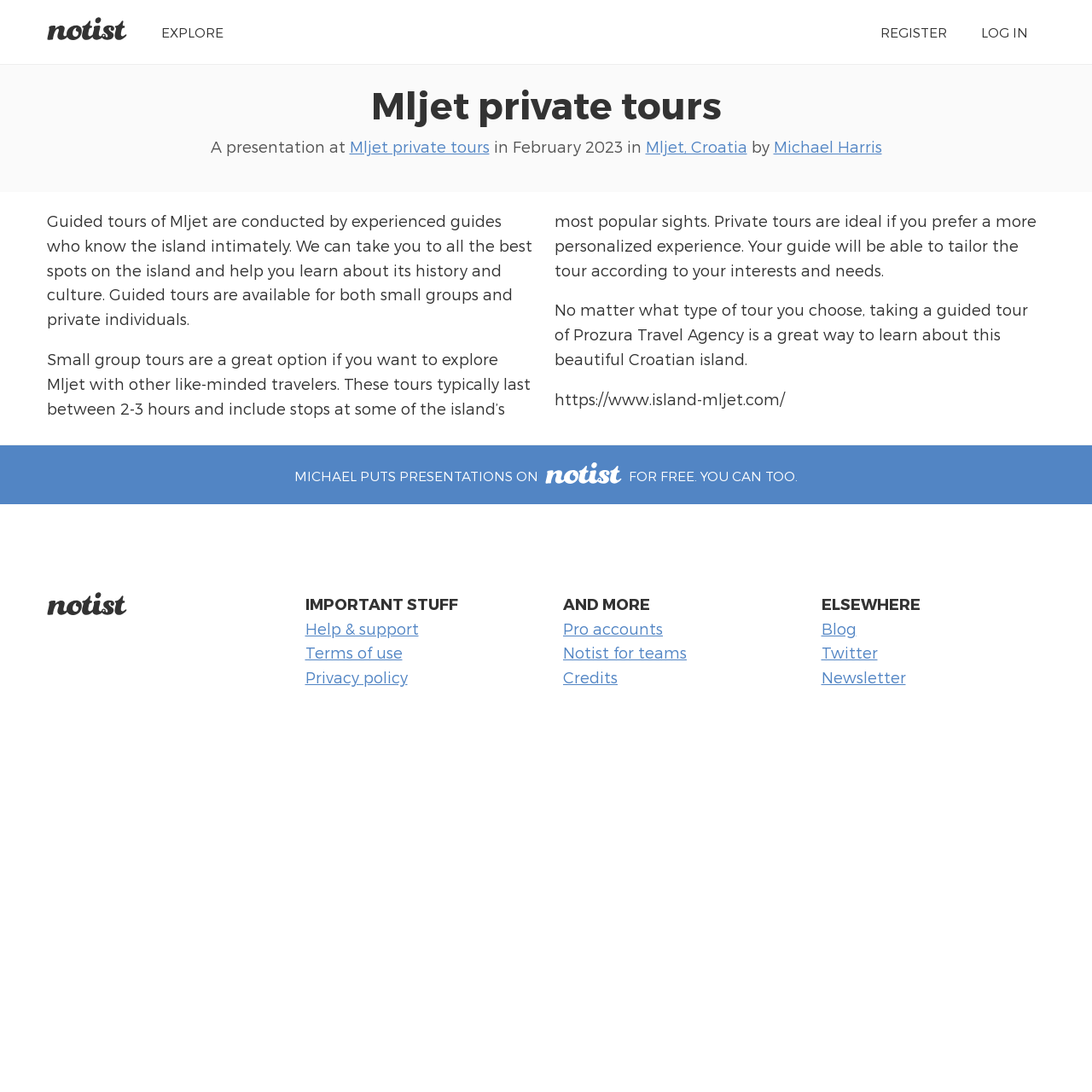Provide the bounding box coordinates, formatted as (top-left x, top-left y, bottom-right x, bottom-right y), with all values being floating point numbers between 0 and 1. Identify the bounding box of the UI element that matches the description: Pro accounts

[0.516, 0.567, 0.607, 0.583]